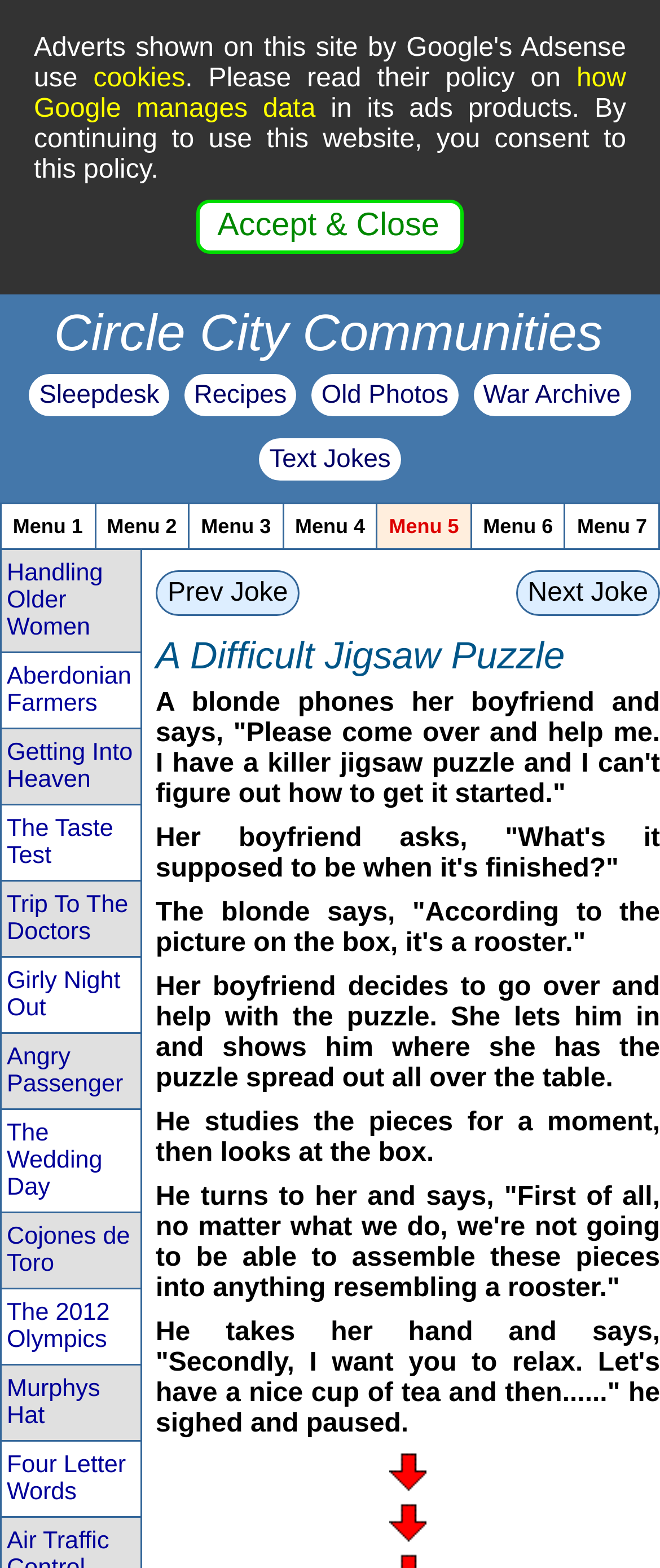Provide the bounding box coordinates of the section that needs to be clicked to accomplish the following instruction: "Click the 'Next Joke' link."

[0.782, 0.364, 1.0, 0.393]